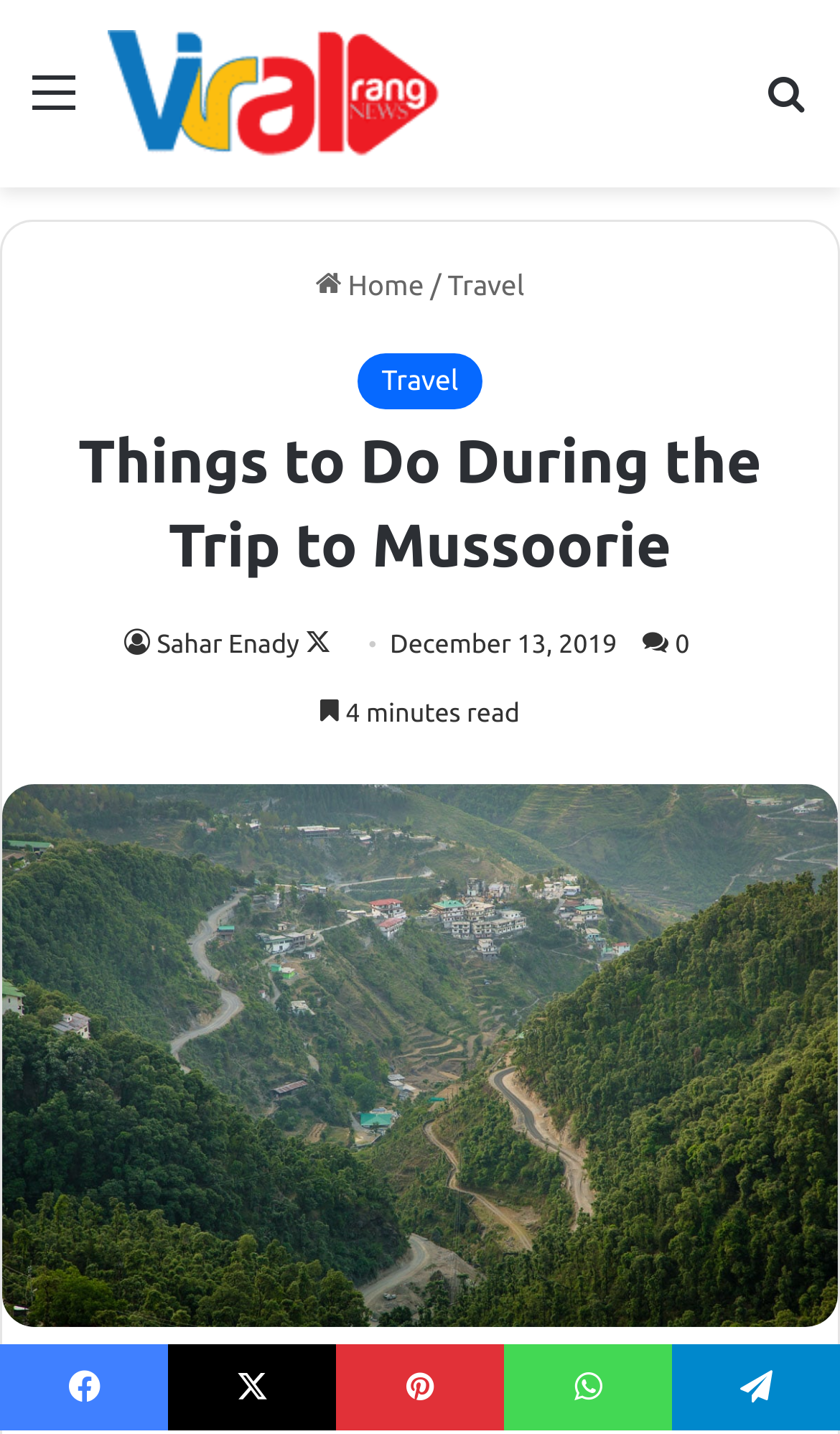Answer the question briefly using a single word or phrase: 
How long does it take to read the article?

4 minutes